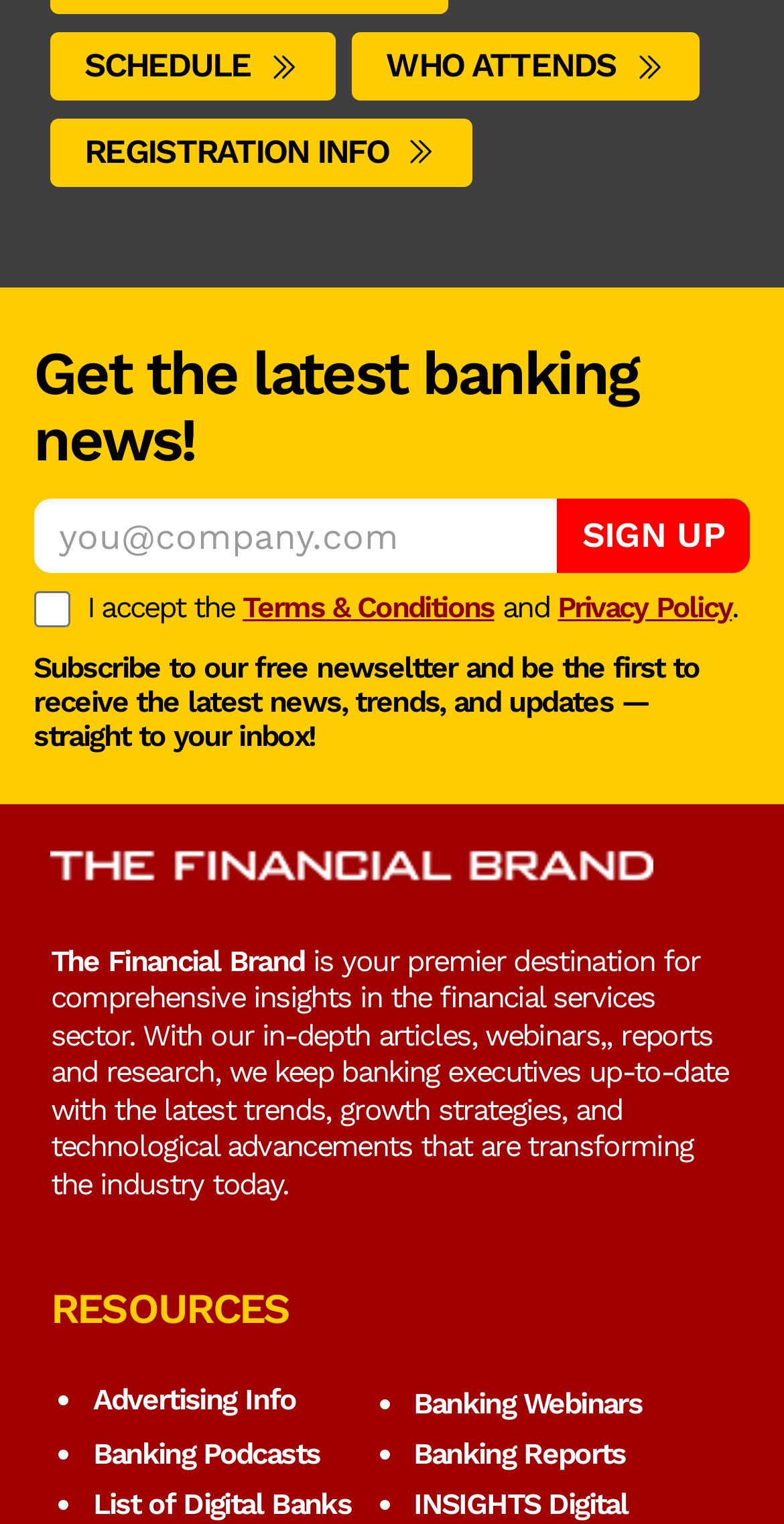Locate the bounding box coordinates of the clickable region necessary to complete the following instruction: "Click on SIGN UP". Provide the coordinates in the format of four float numbers between 0 and 1, i.e., [left, top, right, bottom].

[0.71, 0.328, 0.957, 0.376]